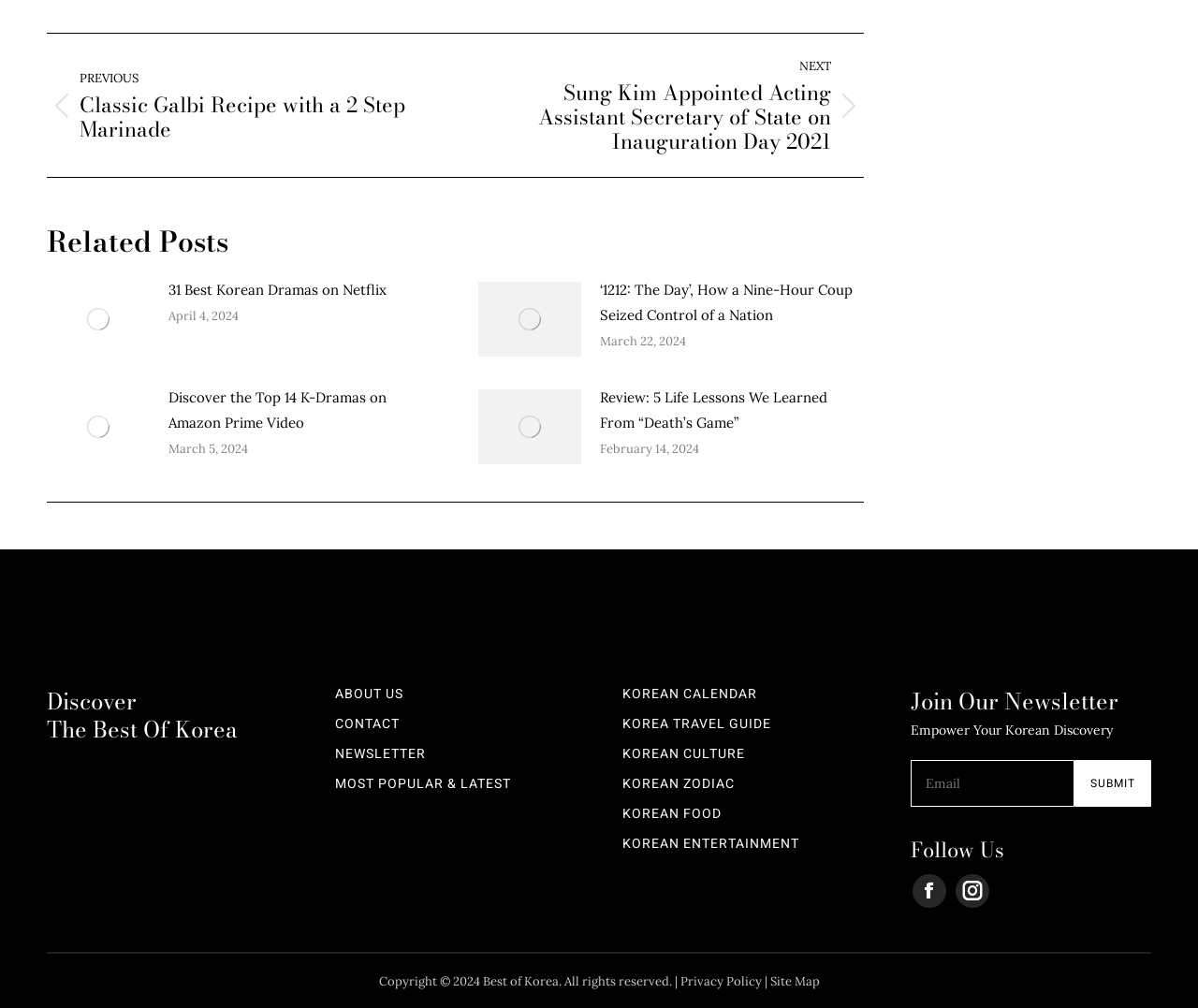Find and provide the bounding box coordinates for the UI element described here: "Contact". The coordinates should be given as four float numbers between 0 and 1: [left, top, right, bottom].

[0.279, 0.712, 0.48, 0.725]